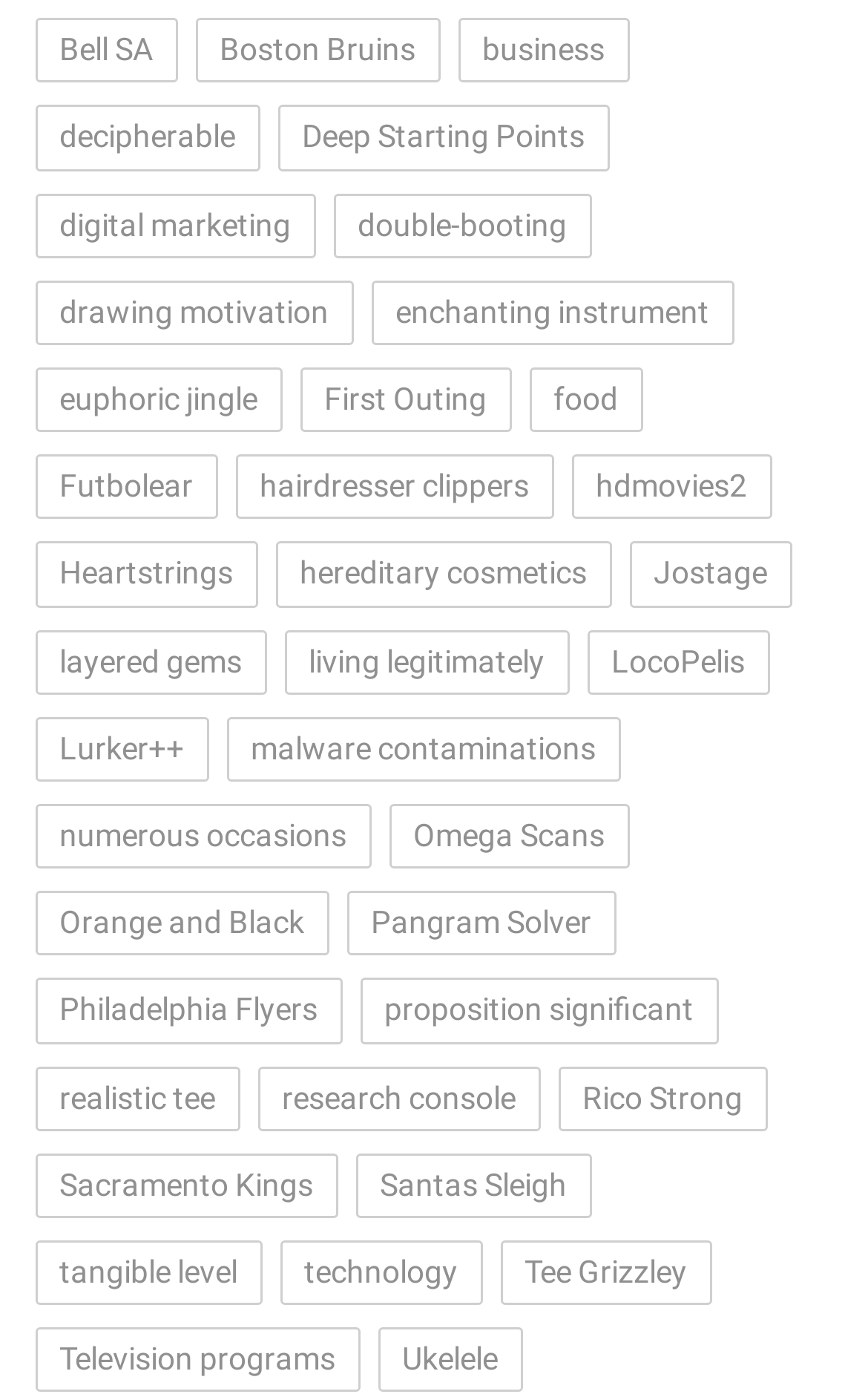Can you show the bounding box coordinates of the region to click on to complete the task described in the instruction: "Check out the Philadelphia Flyers"?

[0.04, 0.7, 0.394, 0.747]